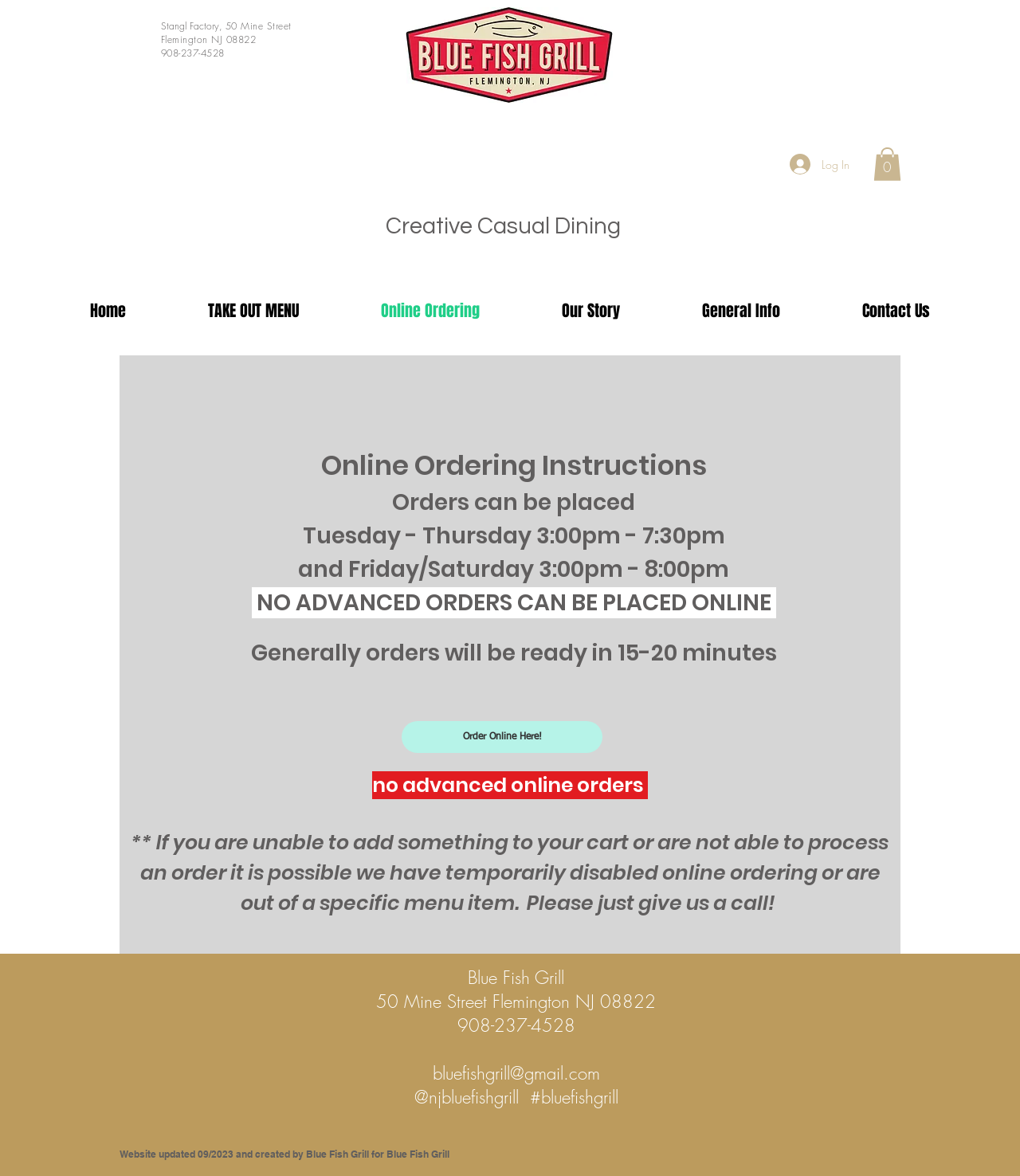Locate the bounding box coordinates of the element to click to perform the following action: 'Go back to news'. The coordinates should be given as four float values between 0 and 1, in the form of [left, top, right, bottom].

None